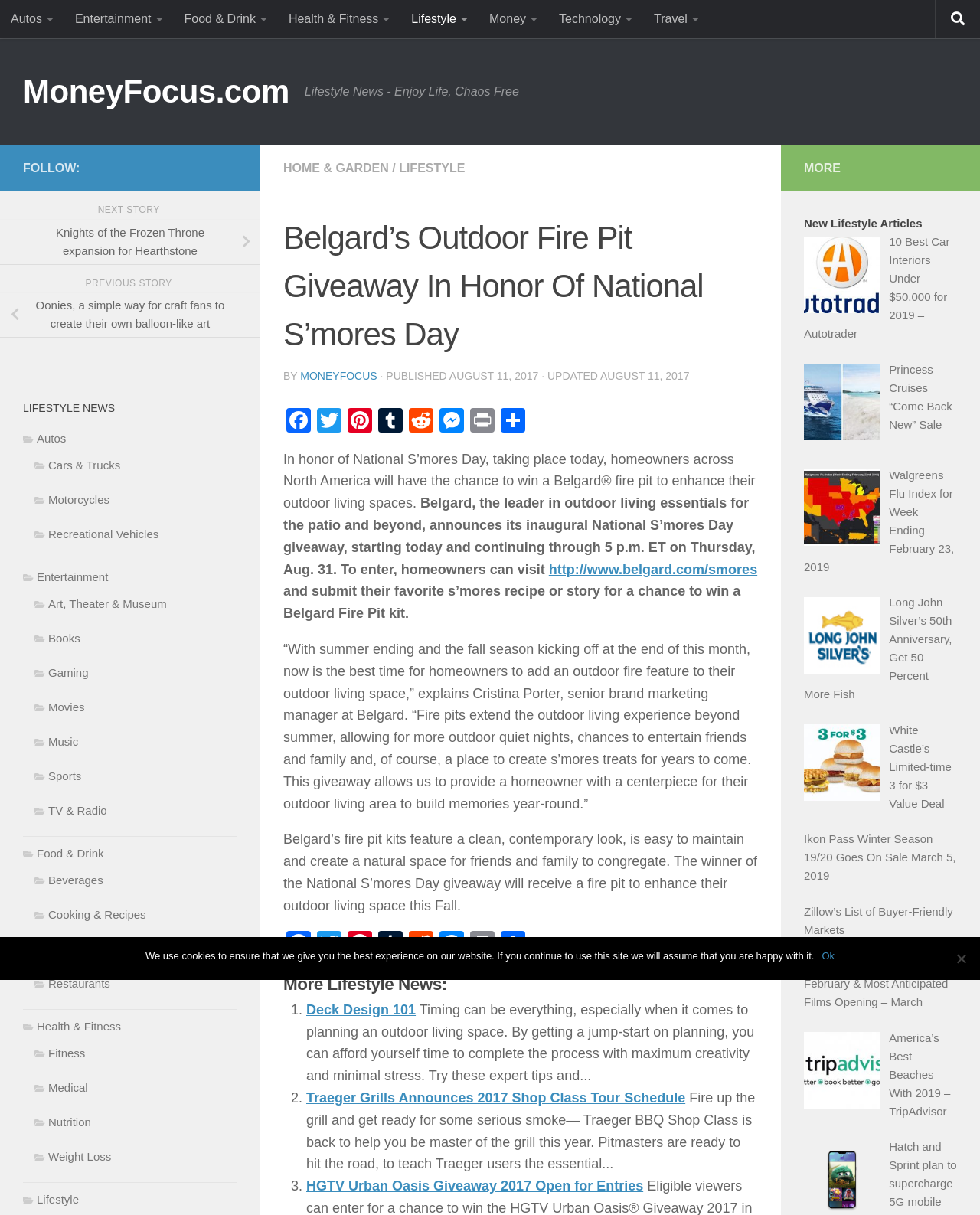Identify the bounding box coordinates of the element to click to follow this instruction: 'Read more about 'Deck Design 101''. Ensure the coordinates are four float values between 0 and 1, provided as [left, top, right, bottom].

[0.312, 0.825, 0.424, 0.837]